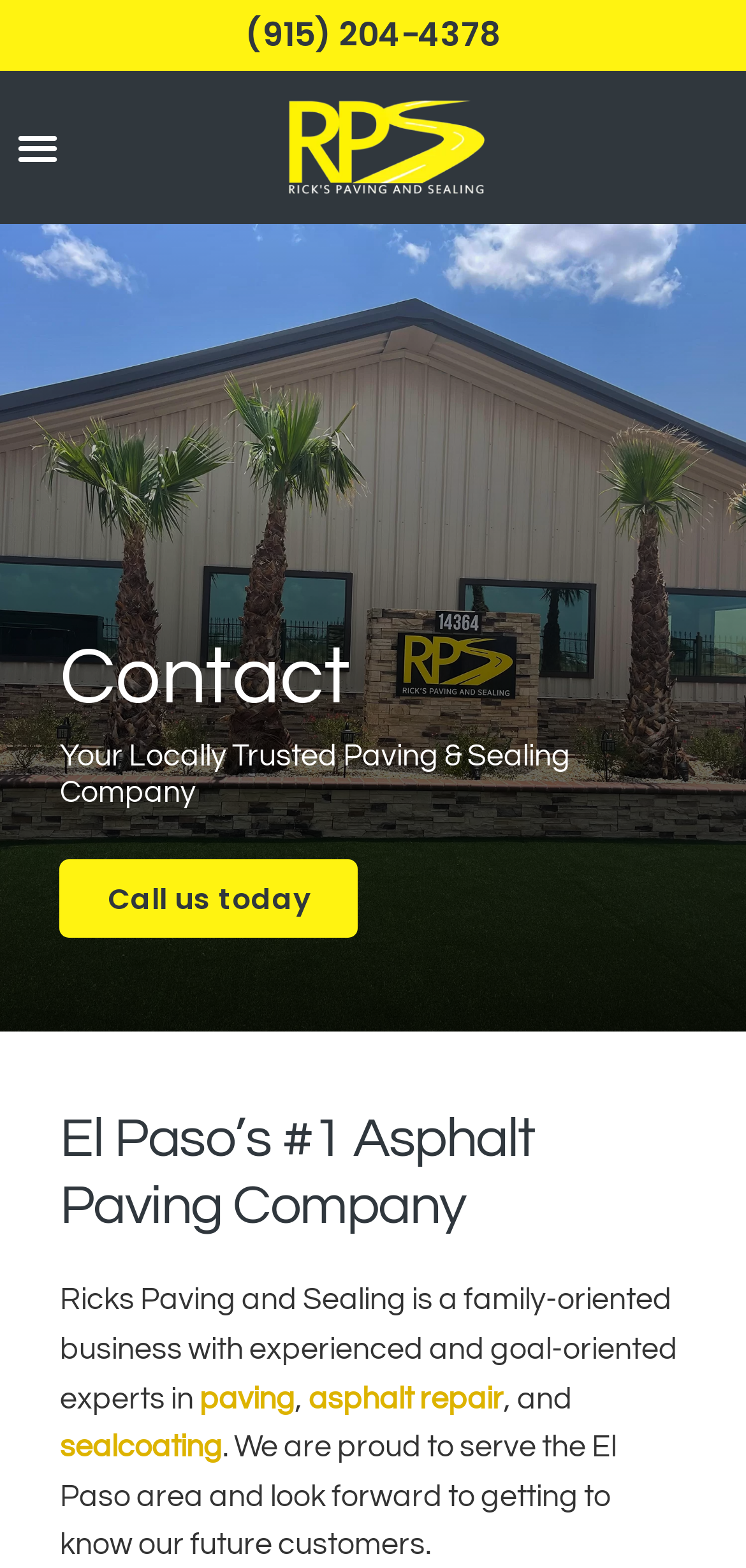Describe in detail what you see on the webpage.

The webpage is about Rick's Paving and Sealing, a locally trusted paving and sealing company in El Paso. At the top left, there is a menu toggle button. Below it, there is a link to the company's name, accompanied by an image of the company's logo. 

On the top right, the company's phone number, (915) 204-4378, is displayed as a link. 

In the main content area, there are several sections. The first section has a heading that reads "El Paso's #1 Asphalt Paving Company". Below the heading, there is a paragraph of text that describes the company as a family-oriented business with experienced experts in paving, asphalt repair, sealcoating, and more. The keywords "paving", "asphalt repair", and "sealcoating" are highlighted as links. 

Above this section, there is a call-to-action button that says "Call us today". The button is positioned below a heading that reads "Contact" and a subheading that describes the company as a locally trusted paving and sealing company.